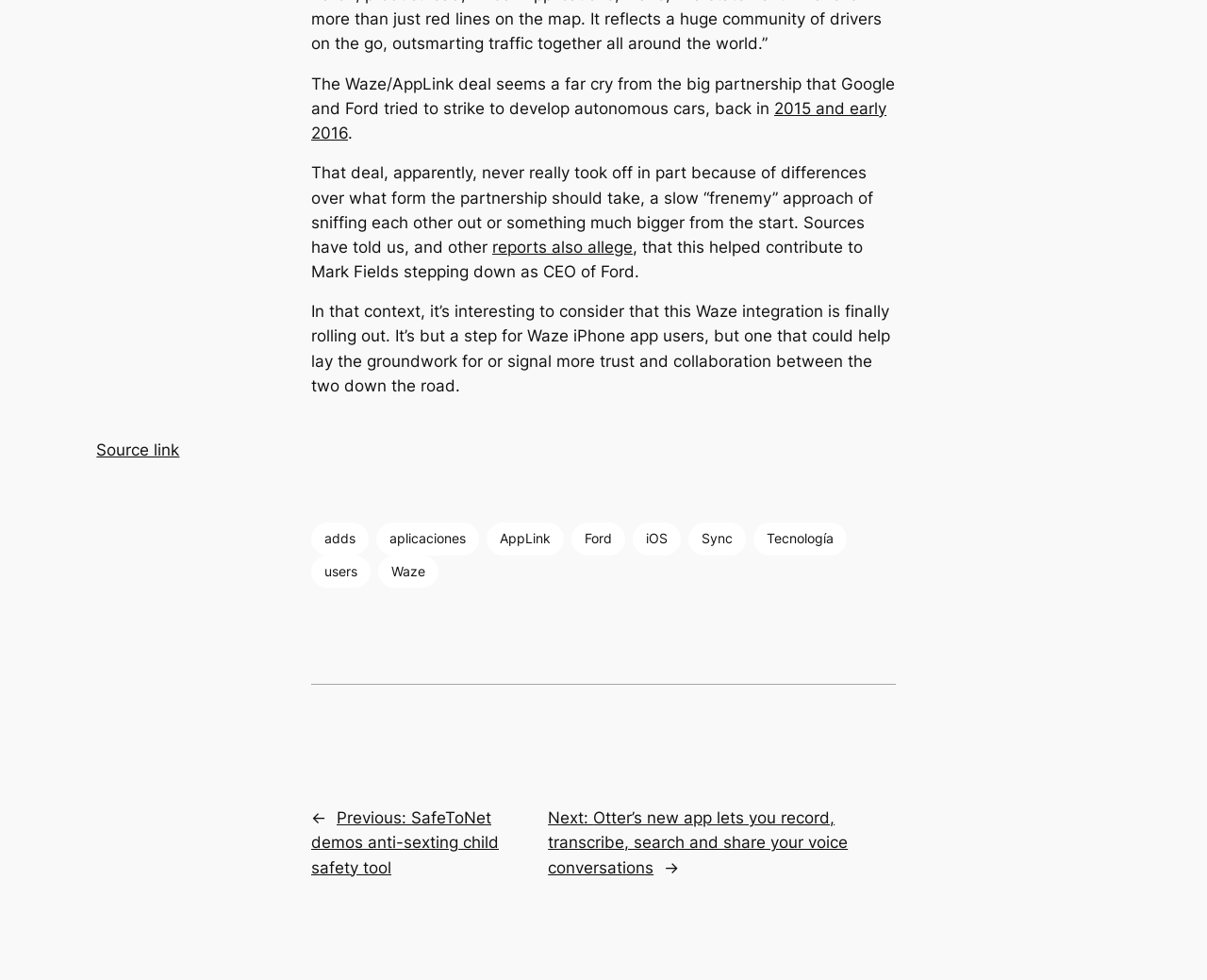Based on the element description: "reports also allege", identify the bounding box coordinates for this UI element. The coordinates must be four float numbers between 0 and 1, listed as [left, top, right, bottom].

[0.408, 0.242, 0.524, 0.261]